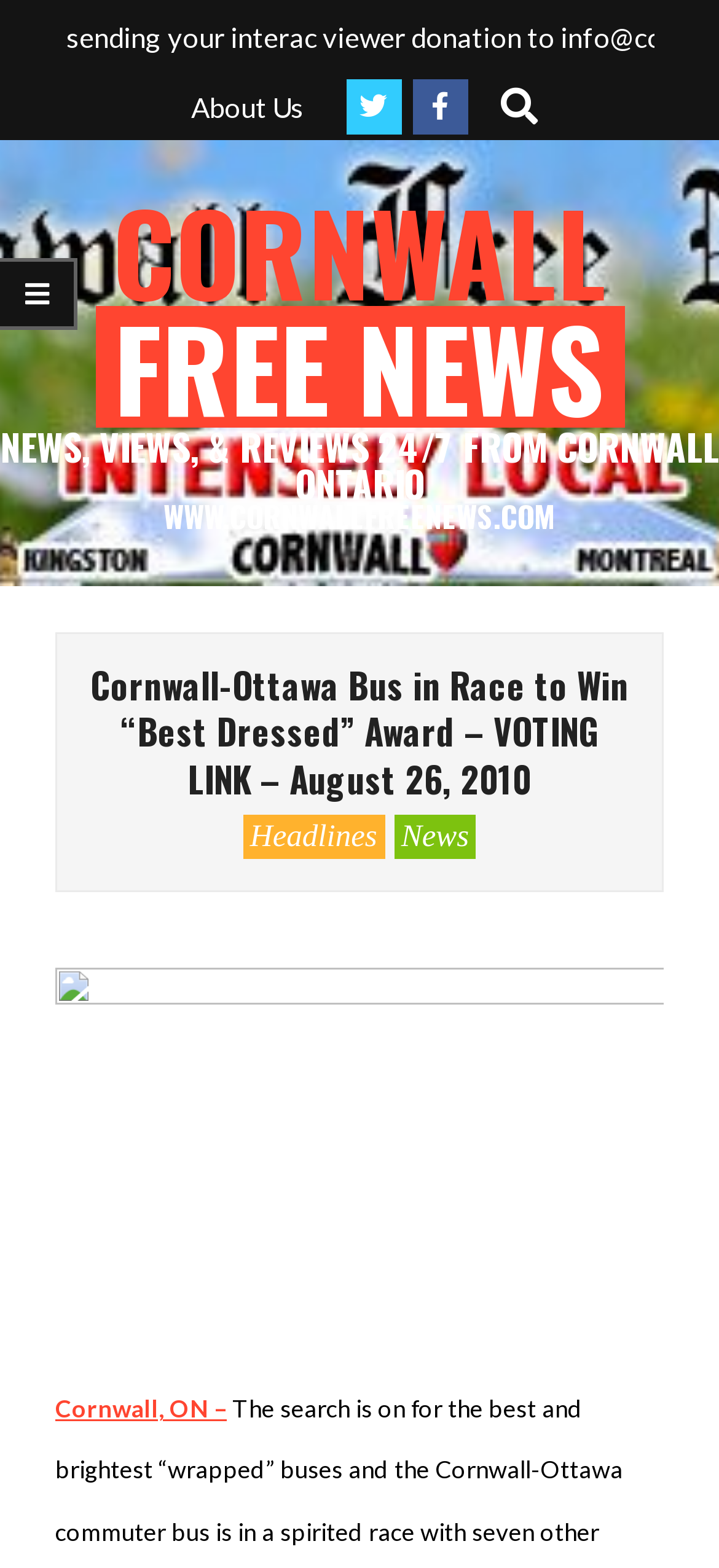What is the name of the bus company?
Please provide a comprehensive answer based on the information in the image.

By looking at the webpage, I can see that the main heading mentions 'Cornwall-Ottawa Bus in Race to Win “Best Dressed” Award', which suggests that the bus company involved is Cornwall-Ottawa Bus.